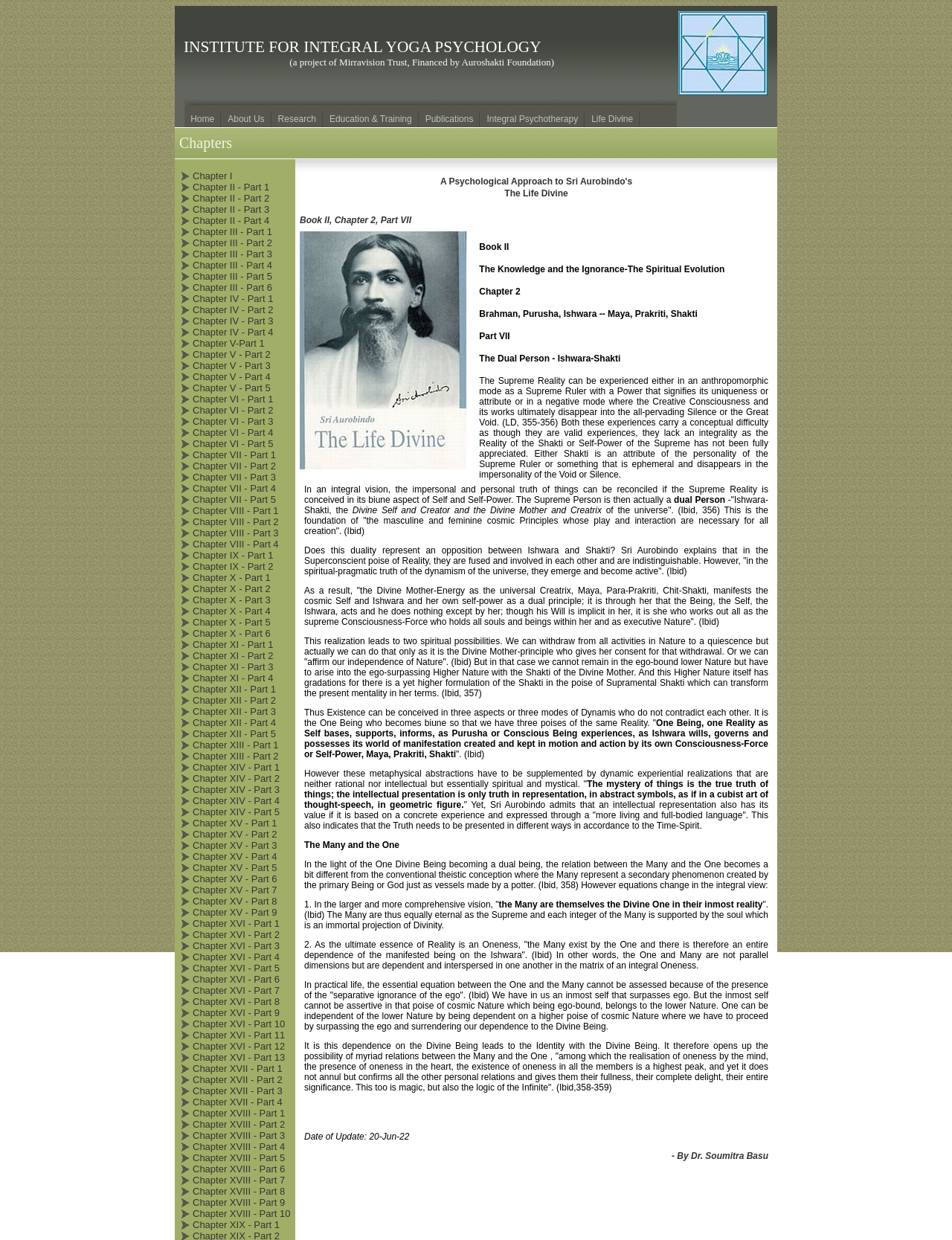Determine the bounding box coordinates of the UI element described below. Use the format (top-left x, top-left y, bottom-right x, bottom-right y) with floating point numbers between 0 and 1: Chapter IX - Part 2

[0.202, 0.451, 0.287, 0.461]